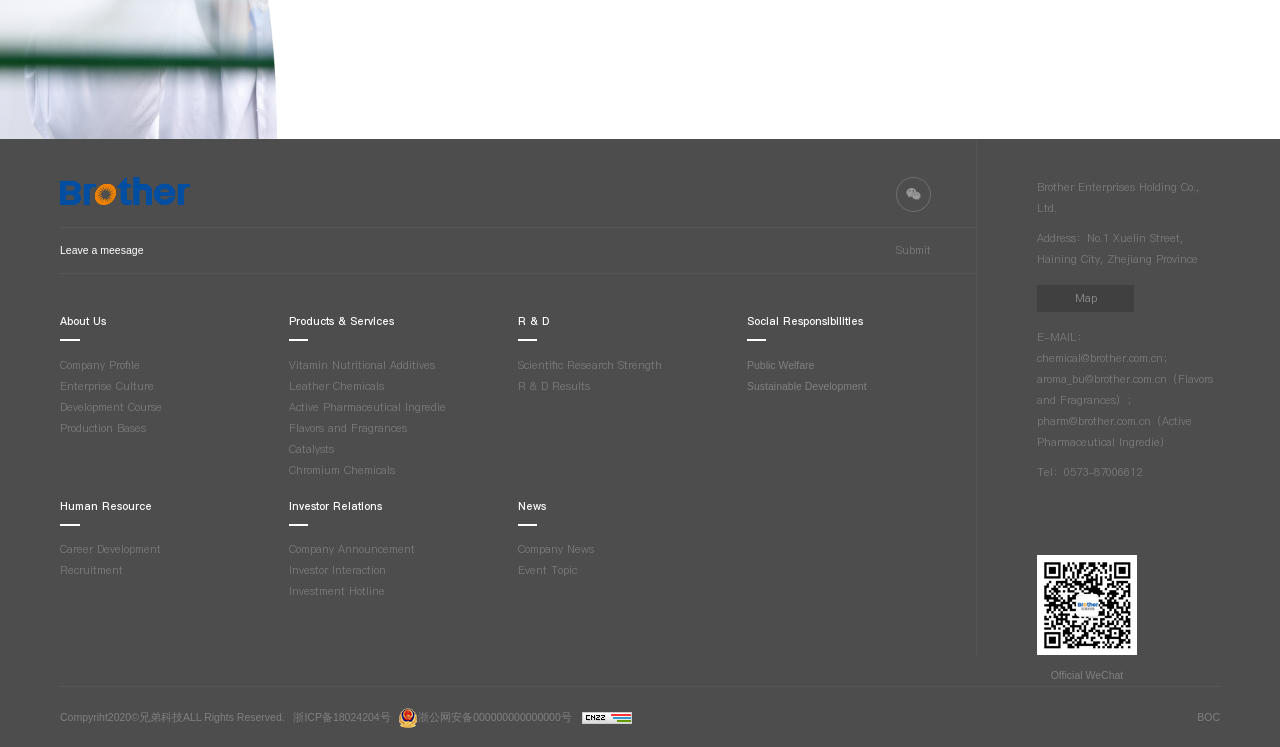Respond with a single word or short phrase to the following question: 
What is the phone number of the company?

0573-87006612